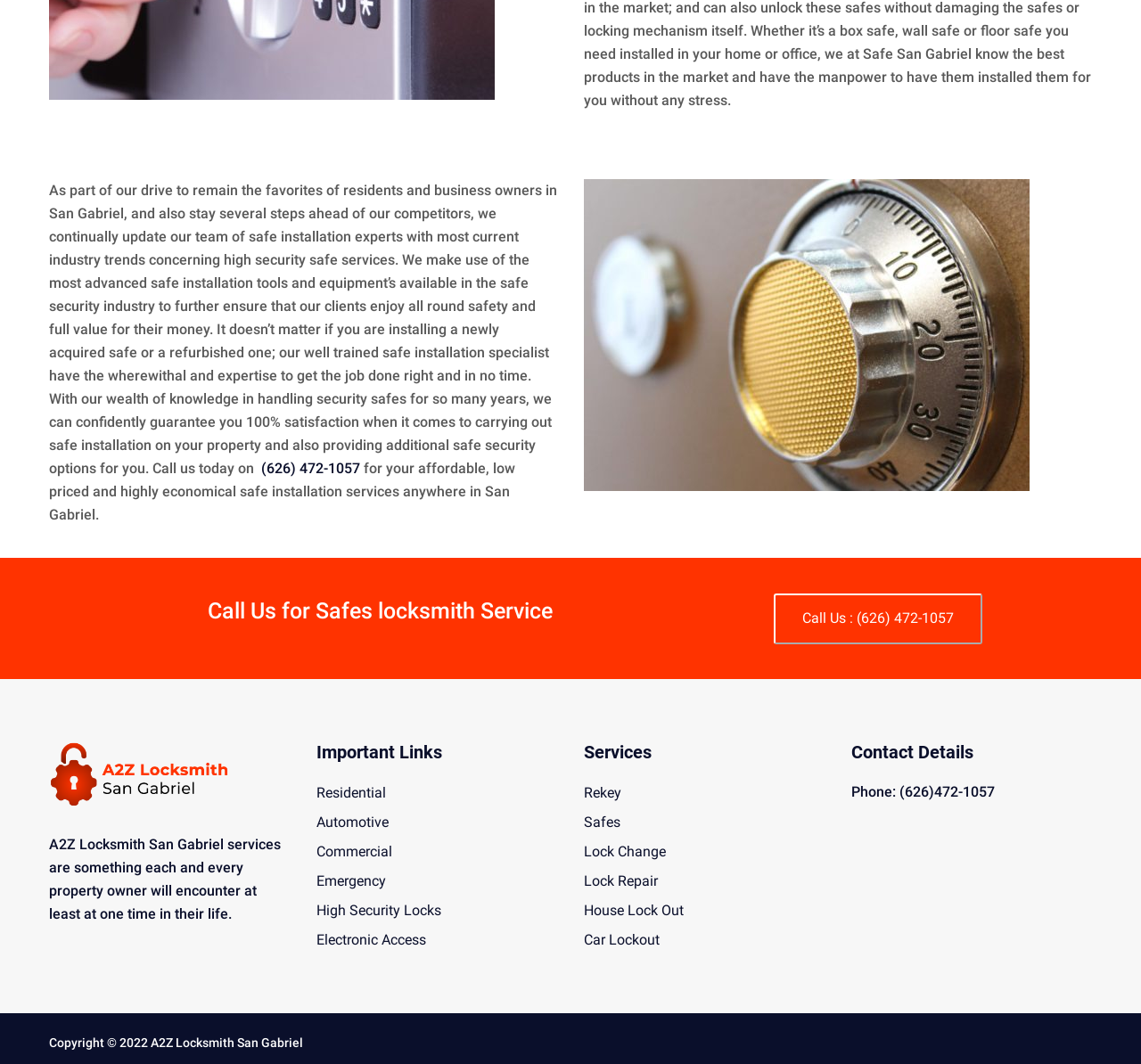Provide the bounding box coordinates for the specified HTML element described in this description: "ma weddings". The coordinates should be four float numbers ranging from 0 to 1, in the format [left, top, right, bottom].

None